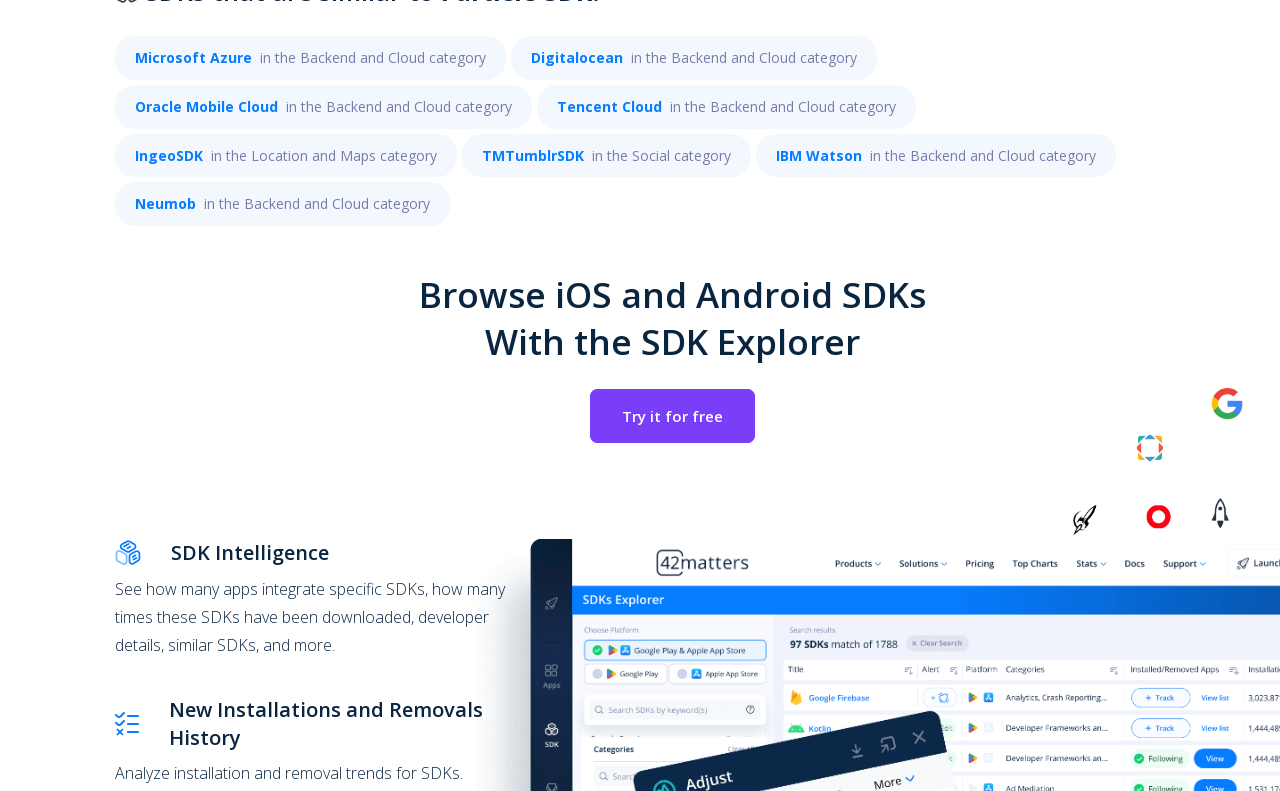Using the description "How it Works", predict the bounding box of the relevant HTML element.

None